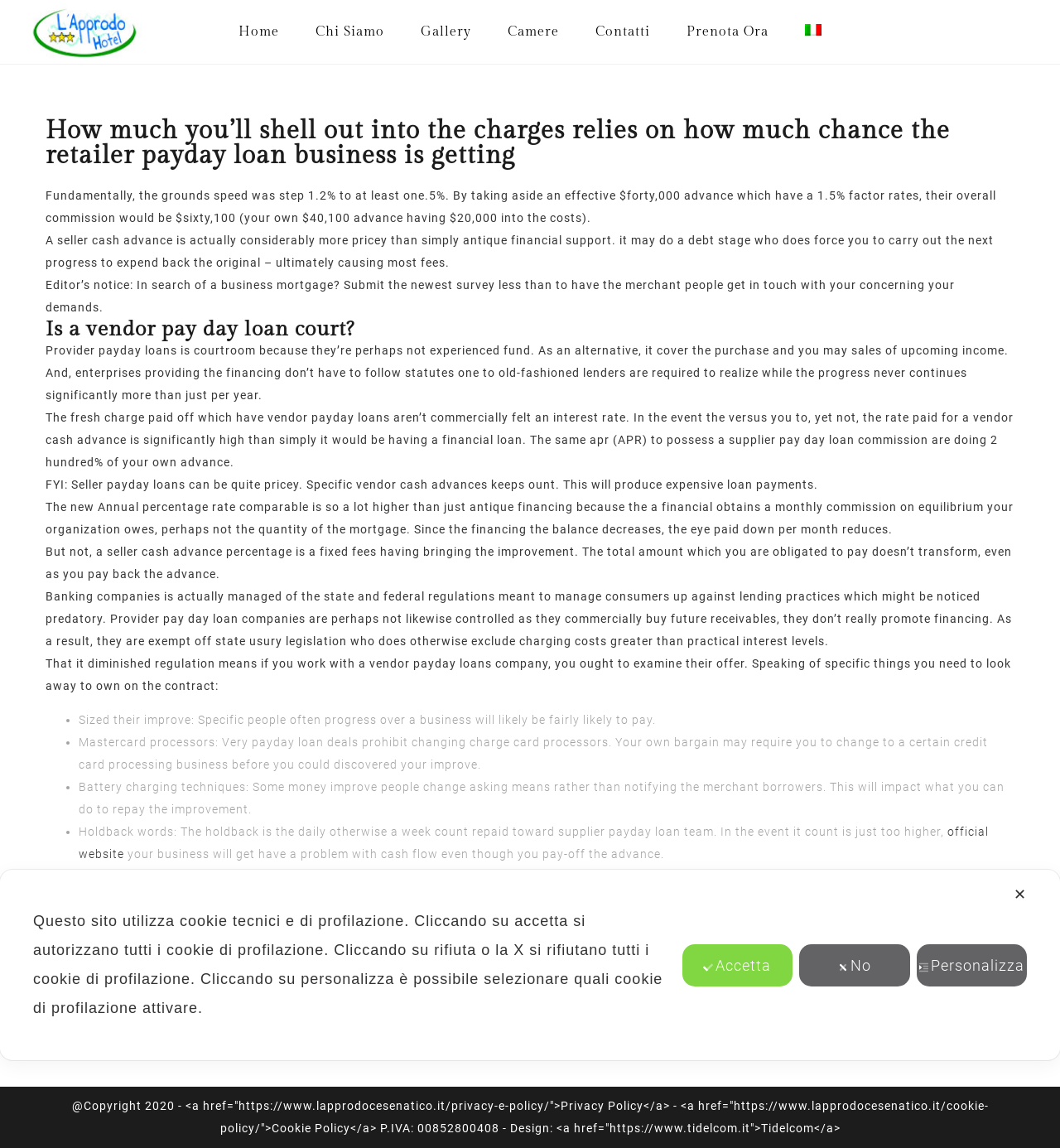Give a one-word or short-phrase answer to the following question: 
What should a business consider when using a seller cash advance?

Several factors